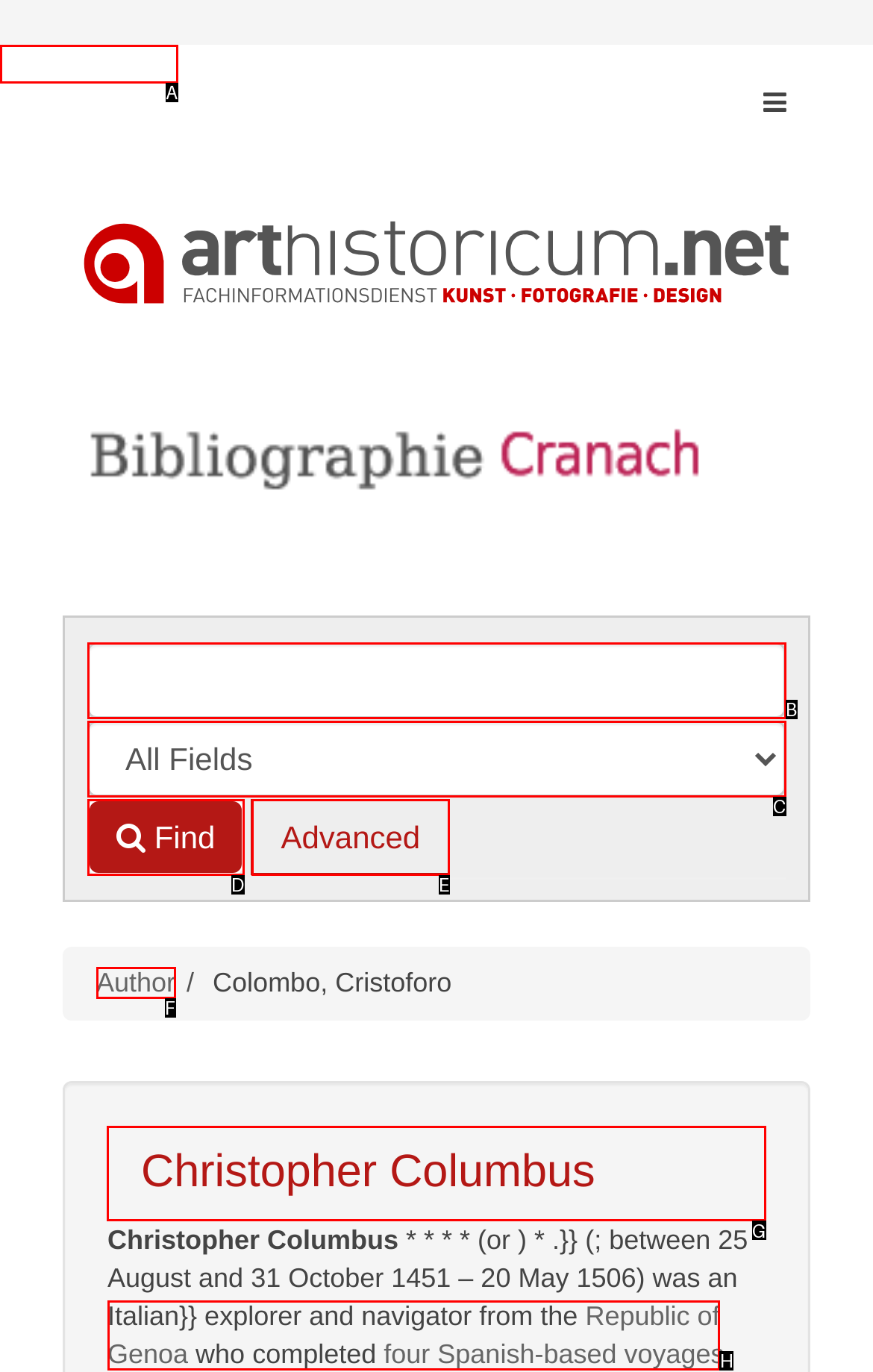Select the proper HTML element to perform the given task: Read about Christopher Columbus Answer with the corresponding letter from the provided choices.

G